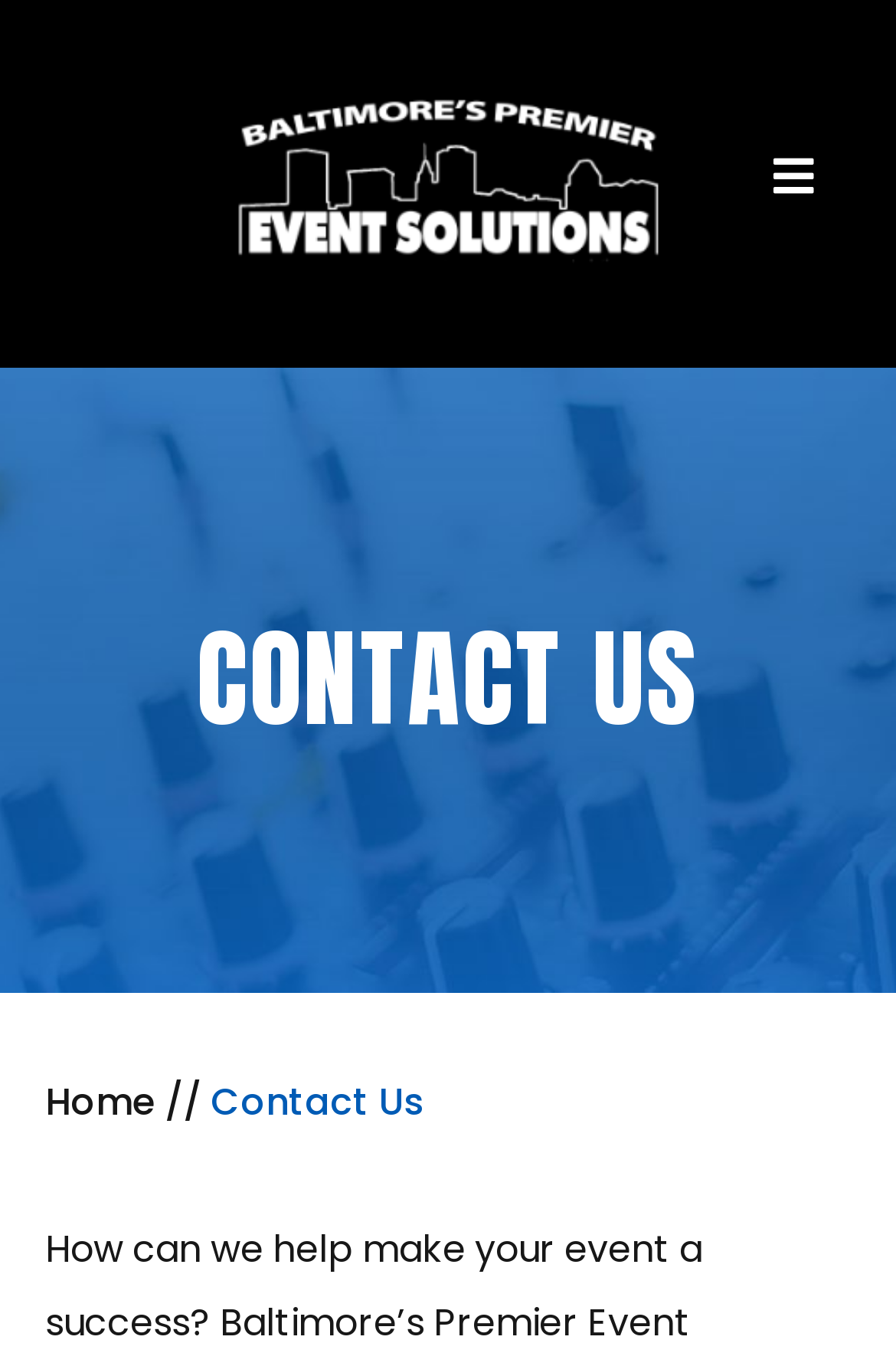Based on the element description alt="Baltimore’s Premier Event Solutions", identify the bounding box of the UI element in the given webpage screenshot. The coordinates should be in the format (top-left x, top-left y, bottom-right x, bottom-right y) and must be between 0 and 1.

[0.25, 0.061, 0.75, 0.208]